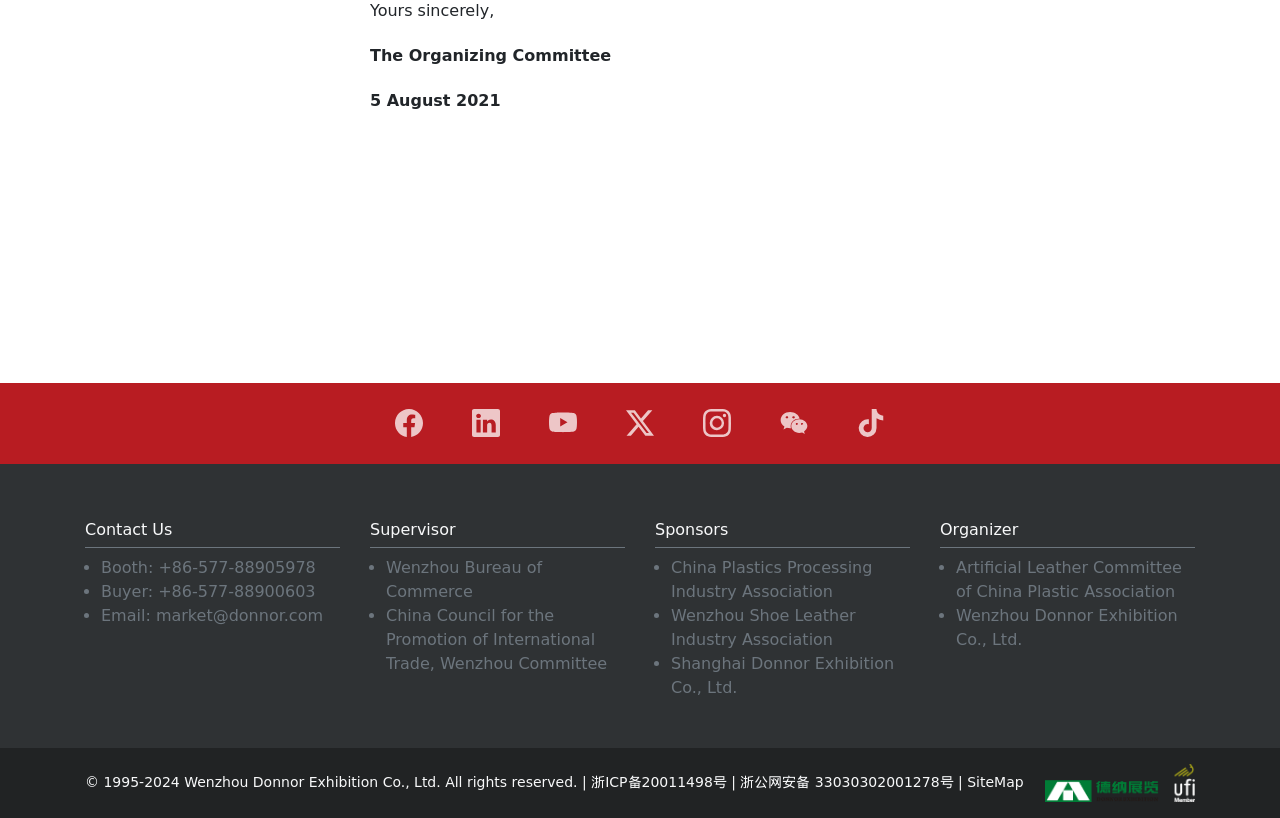What is the copyright year range?
Answer with a single word or phrase, using the screenshot for reference.

1995-2024